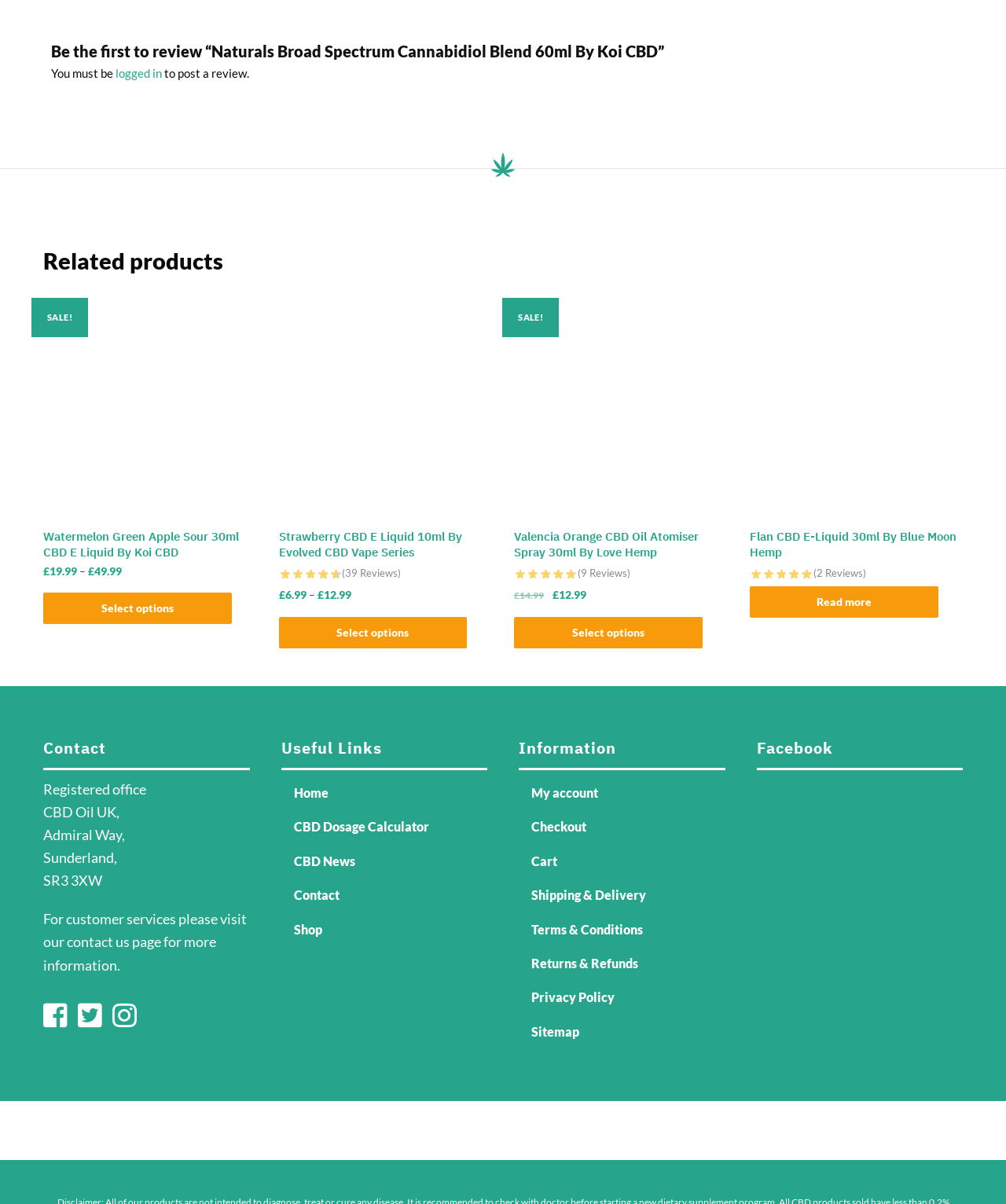Identify the bounding box for the UI element described as: "Shipping & Delivery". The coordinates should be four float numbers between 0 and 1, i.e., [left, top, right, bottom].

[0.516, 0.665, 0.721, 0.69]